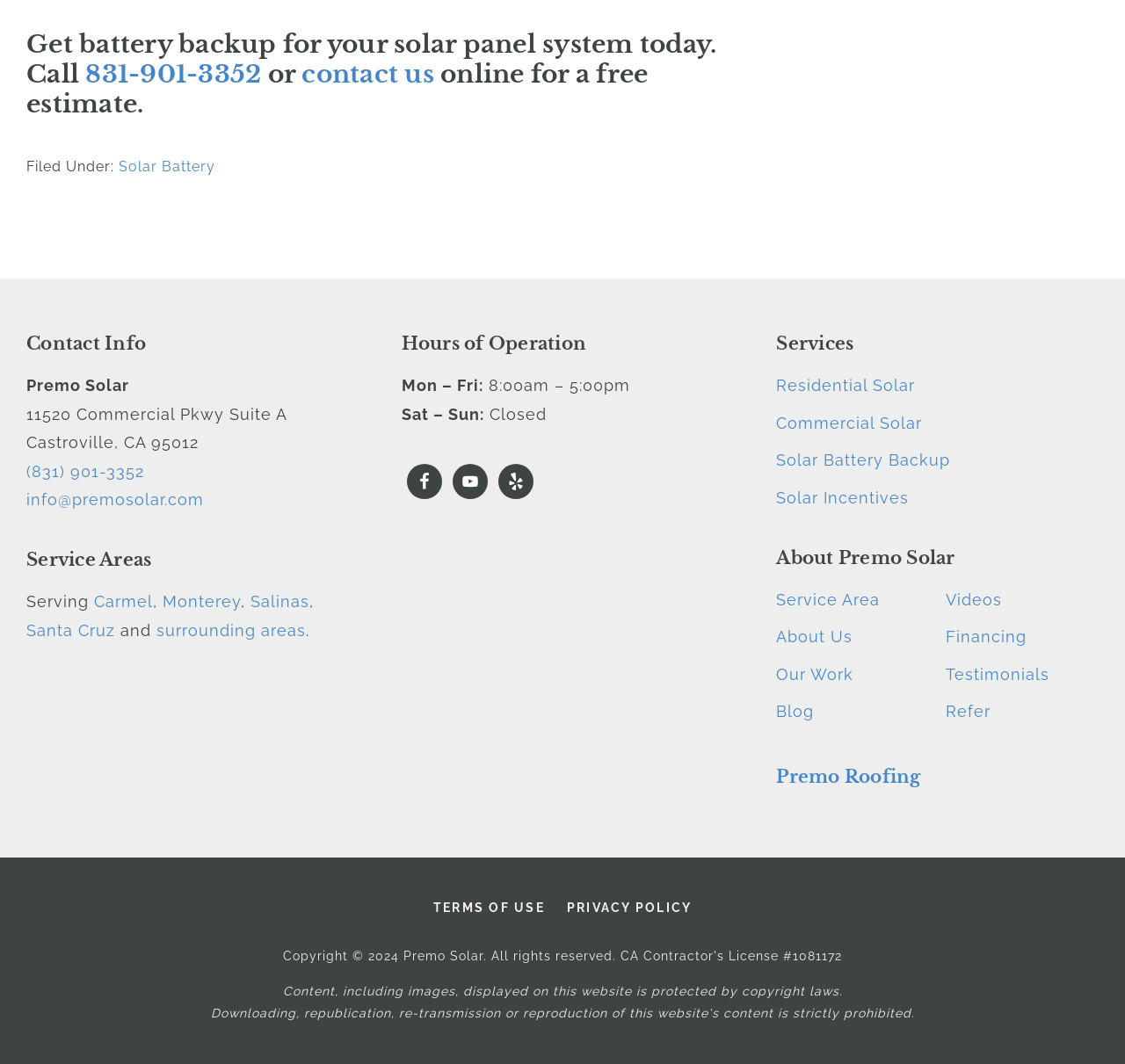Specify the bounding box coordinates of the area to click in order to execute this command: 'Call the office phone number'. The coordinates should consist of four float numbers ranging from 0 to 1, and should be formatted as [left, top, right, bottom].

None